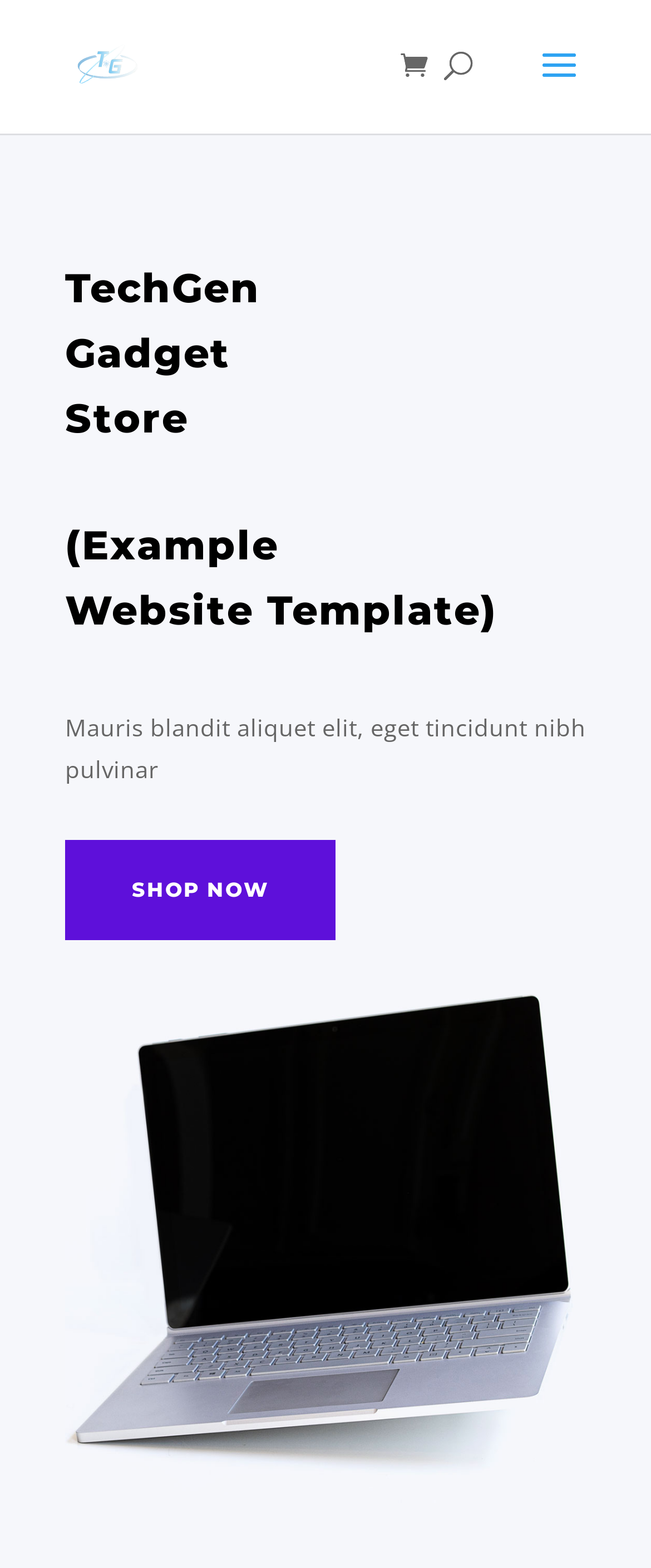How many headings are on the webpage?
Answer the question based on the image using a single word or a brief phrase.

4